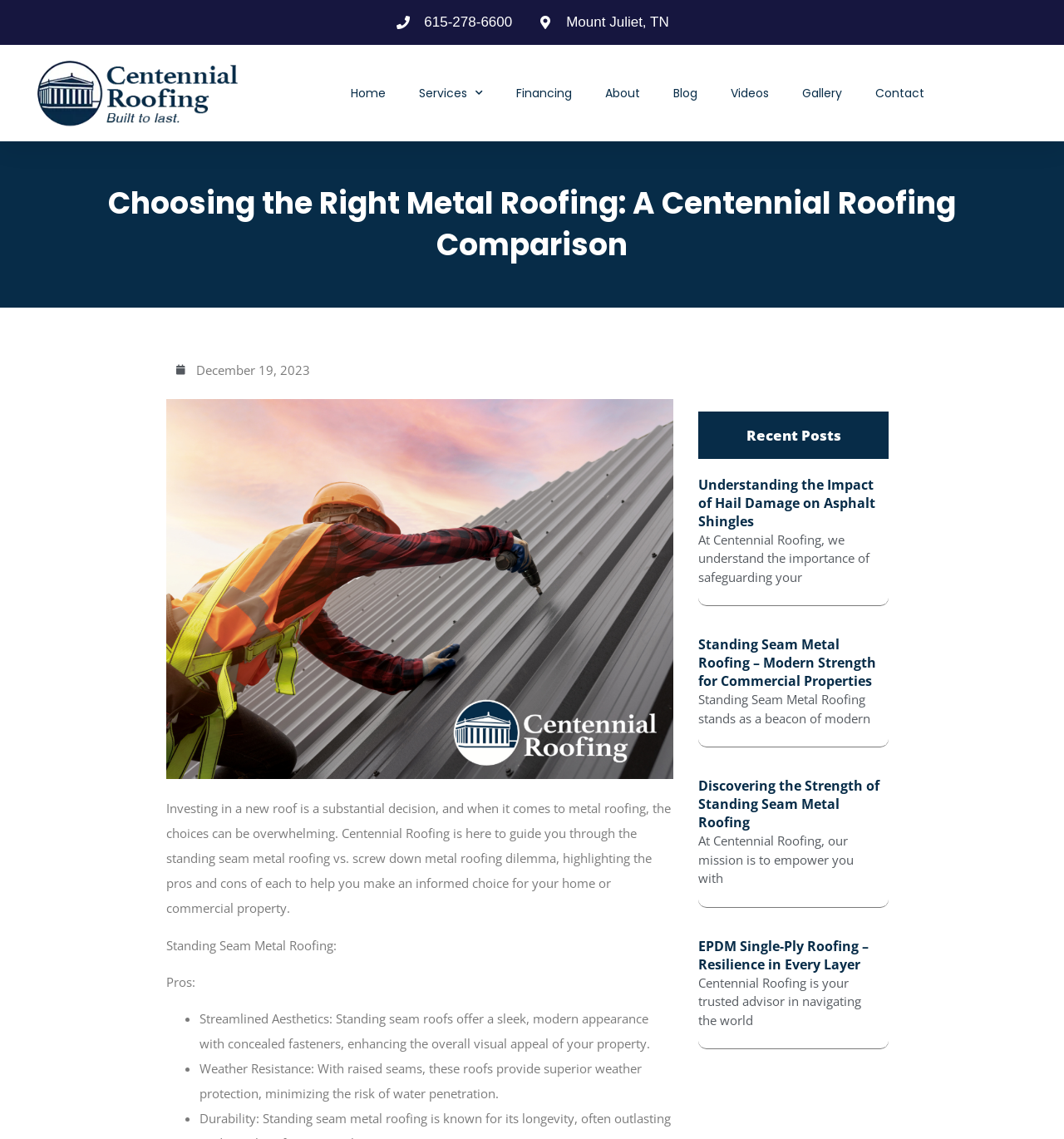Given the webpage screenshot, identify the bounding box of the UI element that matches this description: "alt="Centennial Roofing"".

[0.031, 0.05, 0.23, 0.113]